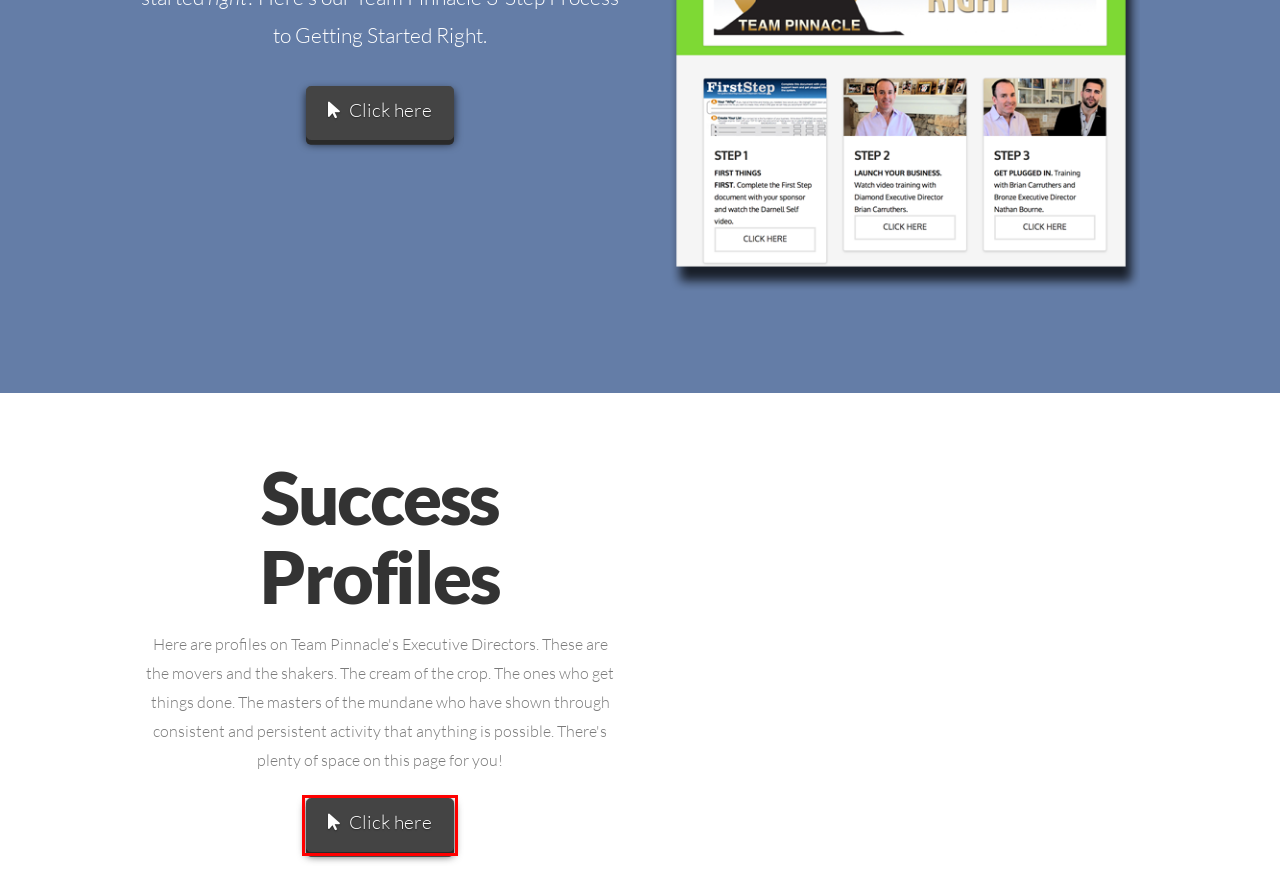Given a webpage screenshot with a red bounding box around a particular element, identify the best description of the new webpage that will appear after clicking on the element inside the red bounding box. Here are the candidates:
A. Getting Started – 1. Main | Team Pinnacle
B. Portfolio | Team Pinnacle
C. Giving Back | Team Pinnacle
D. Recognition | Team Pinnacle
E. Our Executive Directors | Team Pinnacle
F. Personal Development | Team Pinnacle
G. Pinnacle Documents | Team Pinnacle
H. About Us | Team Pinnacle

E